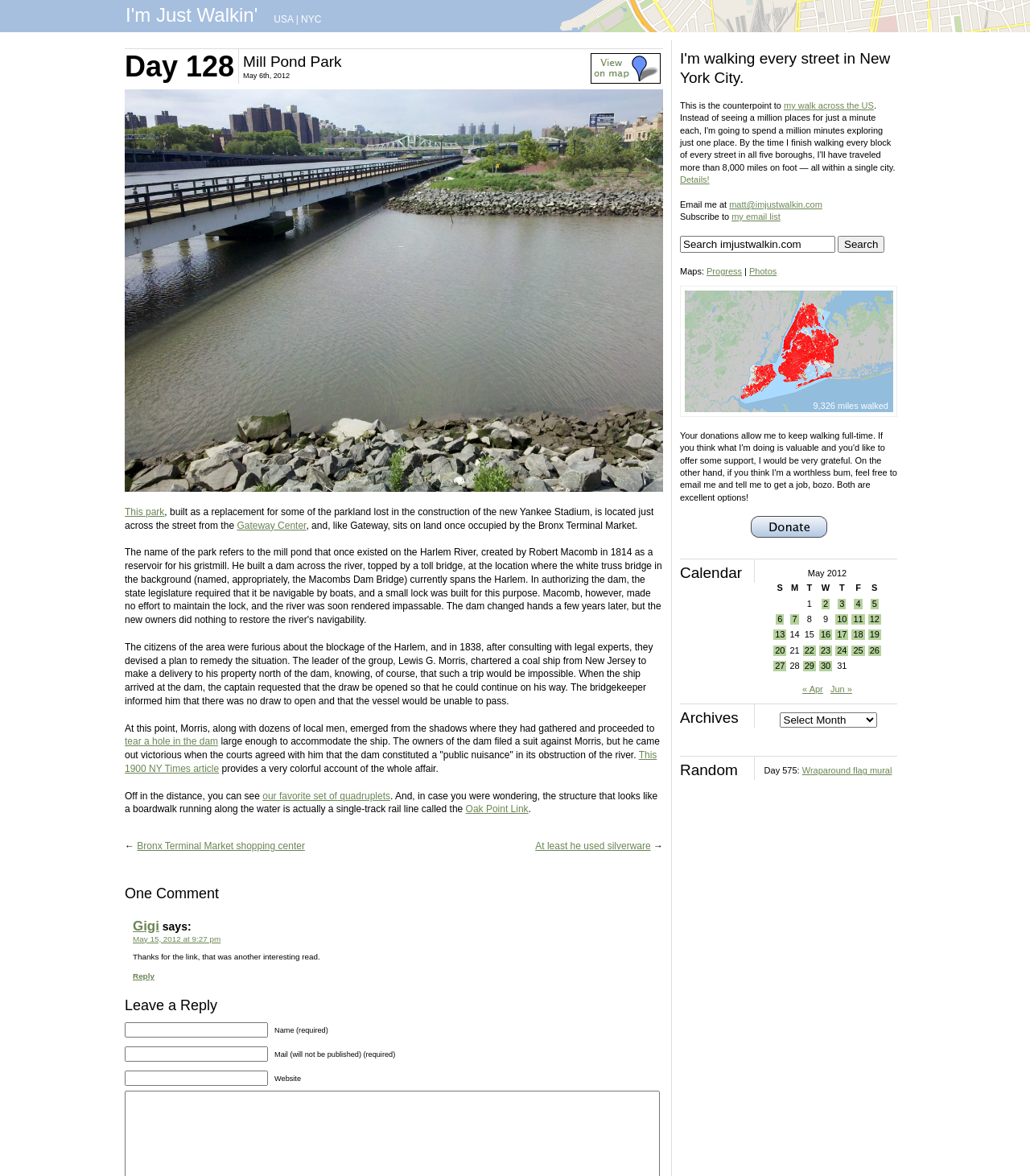Please identify the bounding box coordinates of the clickable element to fulfill the following instruction: "Read the article about TV licence law". The coordinates should be four float numbers between 0 and 1, i.e., [left, top, right, bottom].

None